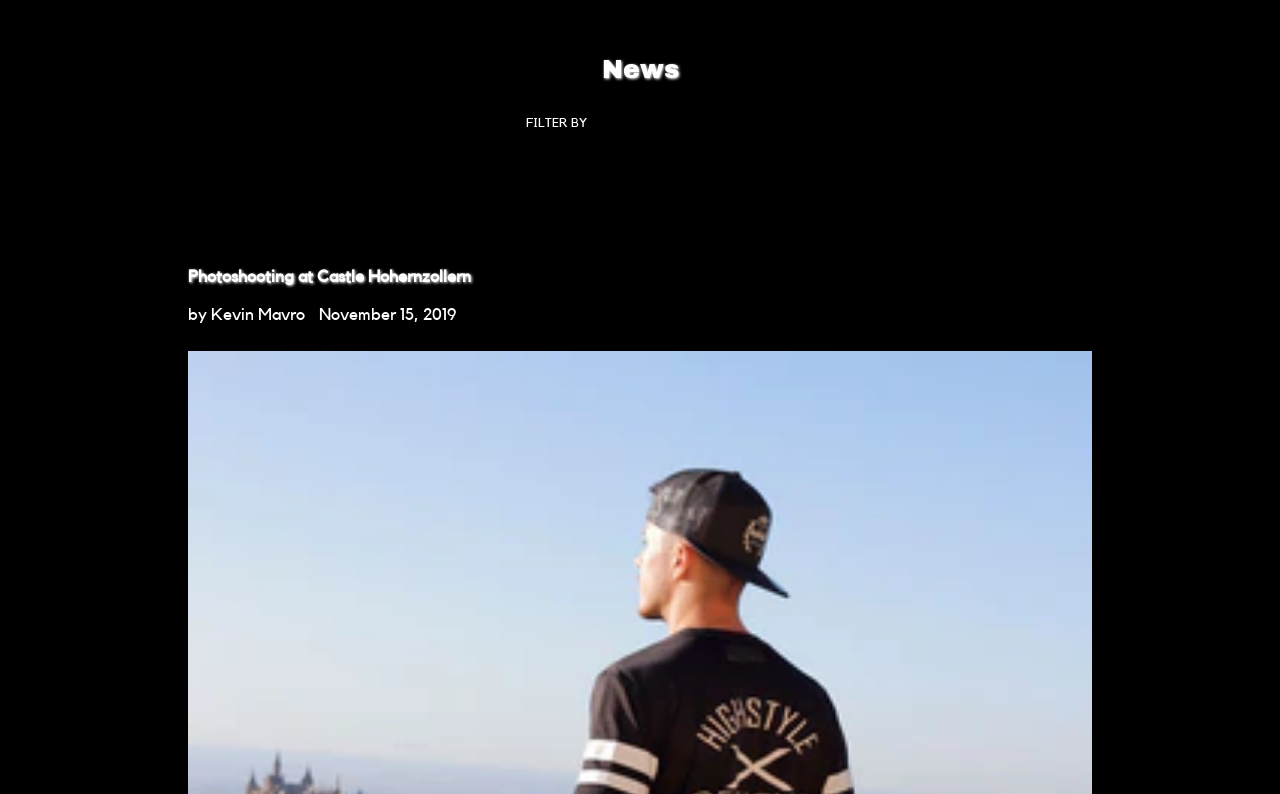Provide the bounding box coordinates of the UI element that matches the description: "Photoshooting at Castle Hohernzollern".

[0.147, 0.337, 0.368, 0.359]